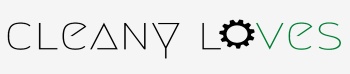Provide a thorough description of what you see in the image.

The image features the logo of "Cleany Loves," which is designed with a modern and minimalist aesthetic. The text "CLEANY" is styled in bold, uppercase letters, while "LOVES" appears in a slightly softer, green hue, conveying a playful and inviting tone. A gear icon is integrated into the design, symbolizing efficiency and innovation. This logo reflects the brand's focus on cleanliness and technology, likely appealing to an audience interested in smart home solutions or lifestyle enhancements. The clean lines and simple color palette work together to create a visually appealing brand identity.